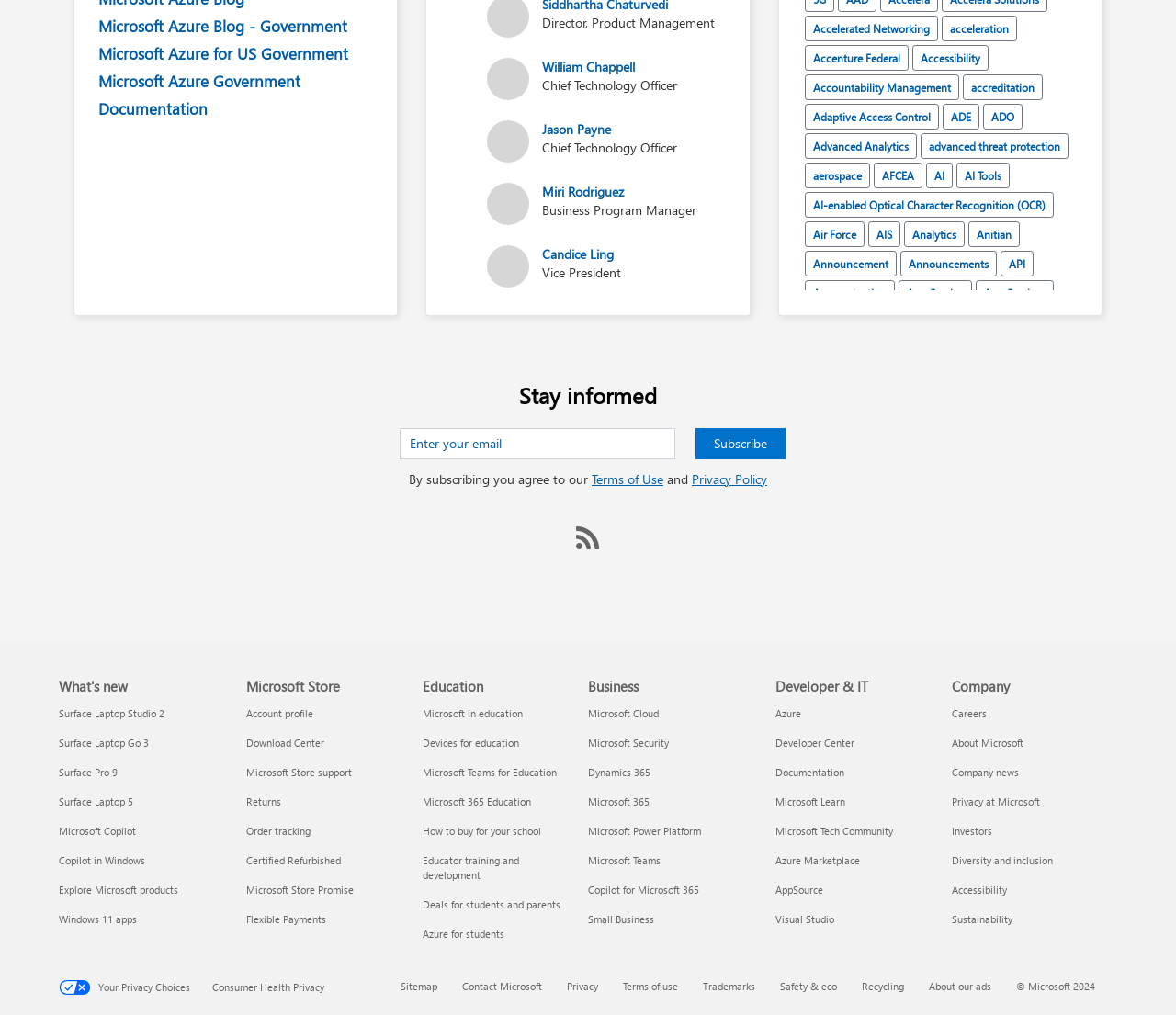Find the bounding box coordinates of the element to click in order to complete this instruction: "Learn more about Azure Government Documentation". The bounding box coordinates must be four float numbers between 0 and 1, denoted as [left, top, right, bottom].

[0.084, 0.069, 0.255, 0.116]